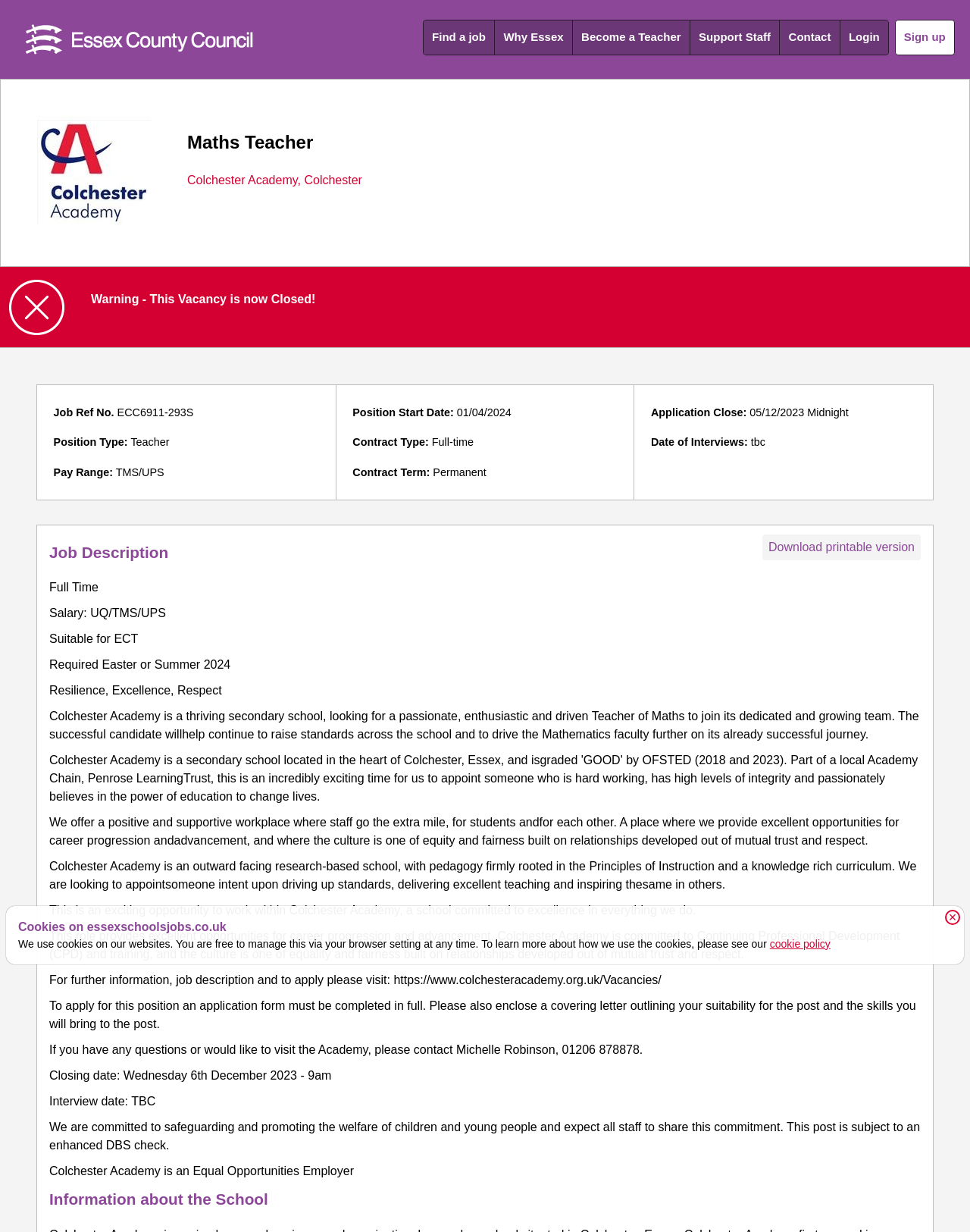Kindly respond to the following question with a single word or a brief phrase: 
What is the salary range for the job?

UQ/TMS/UPS